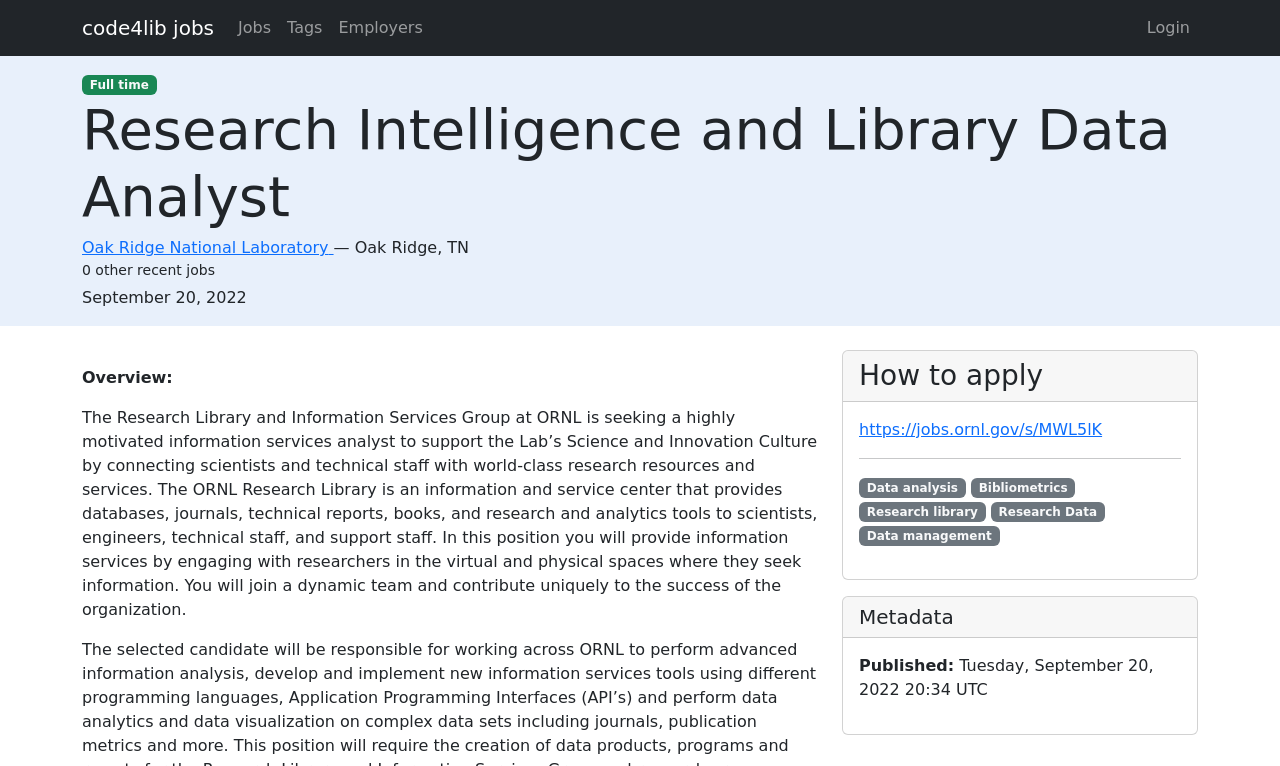Please determine the headline of the webpage and provide its content.

Research Intelligence and Library Data Analyst